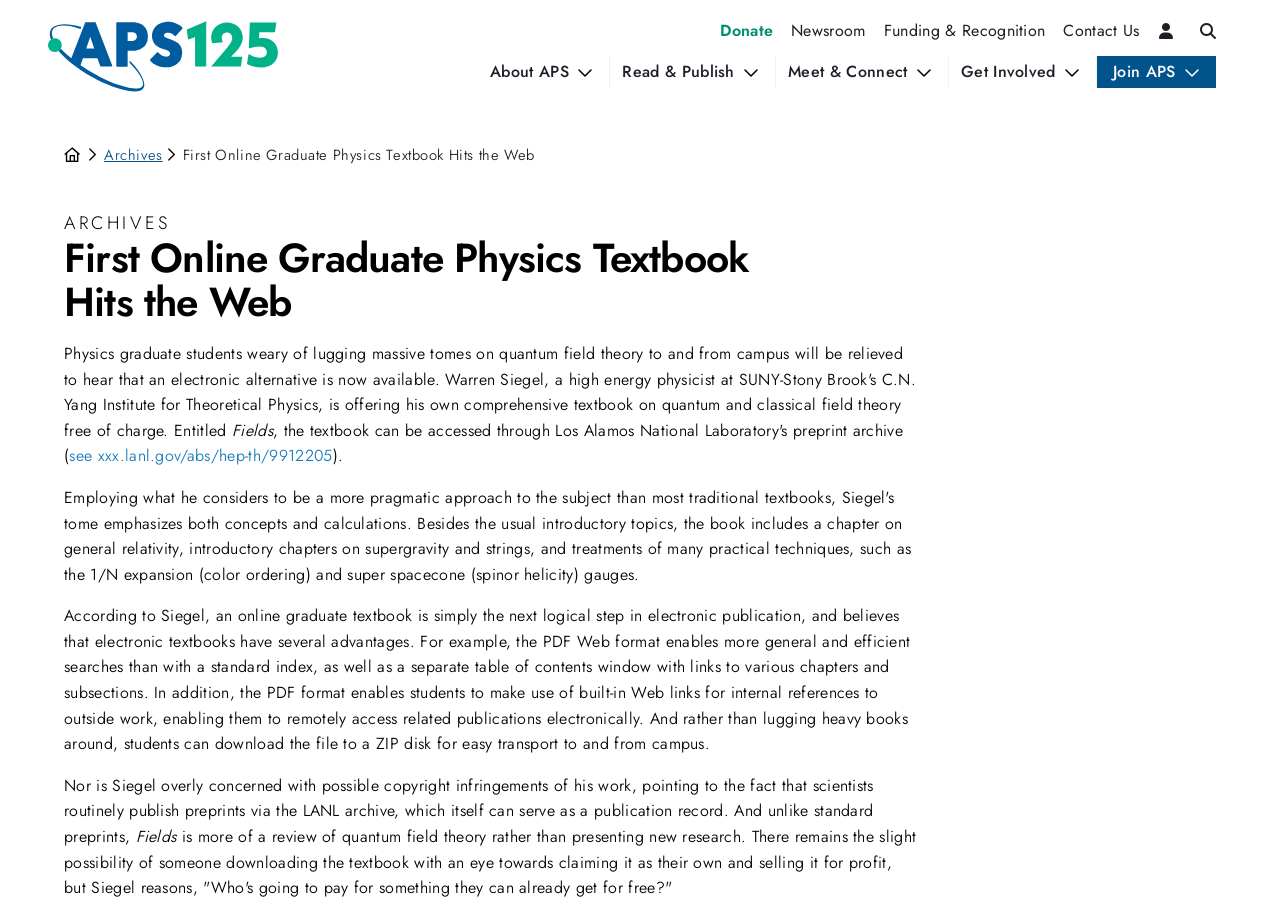Please identify the bounding box coordinates of the element I should click to complete this instruction: 'Read more about First Online Graduate Physics Textbook Hits the Web'. The coordinates should be given as four float numbers between 0 and 1, like this: [left, top, right, bottom].

[0.143, 0.158, 0.418, 0.182]